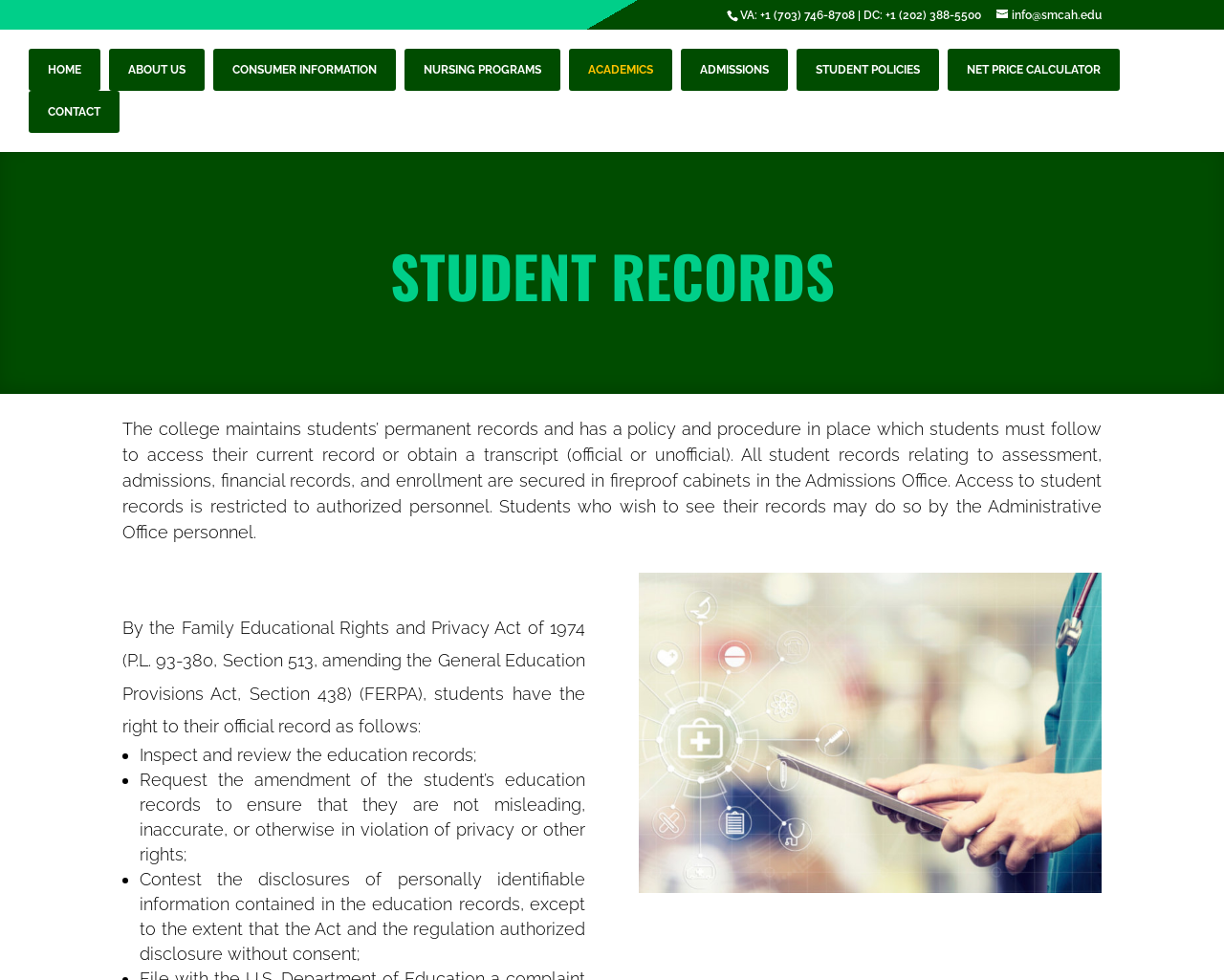Determine the bounding box coordinates of the UI element described below. Use the format (top-left x, top-left y, bottom-right x, bottom-right y) with floating point numbers between 0 and 1: About Us

[0.089, 0.05, 0.167, 0.093]